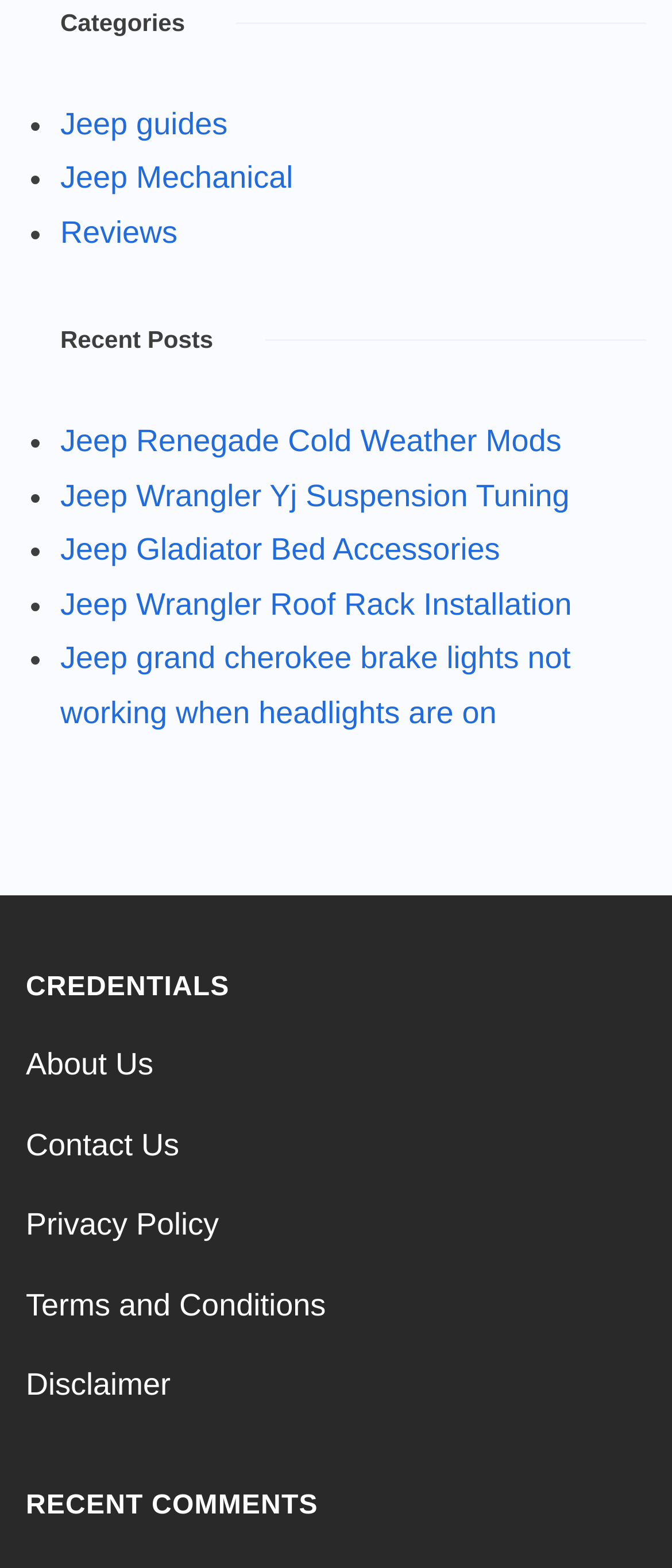How many headings are on the webpage?
Identify the answer in the screenshot and reply with a single word or phrase.

4